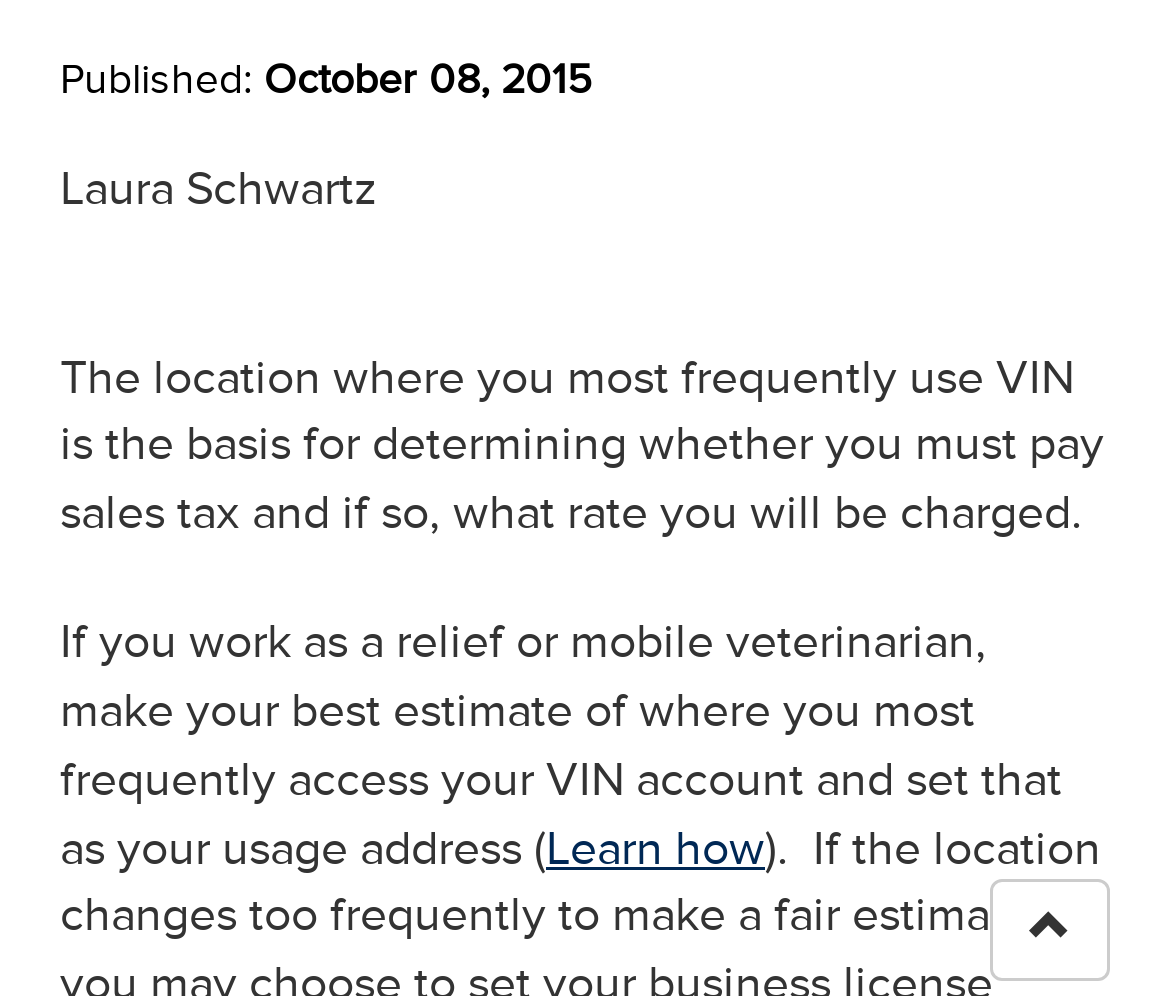Provide the bounding box coordinates of the HTML element this sentence describes: "parent_node: My recently viewed articles".

[0.846, 0.883, 0.949, 0.985]